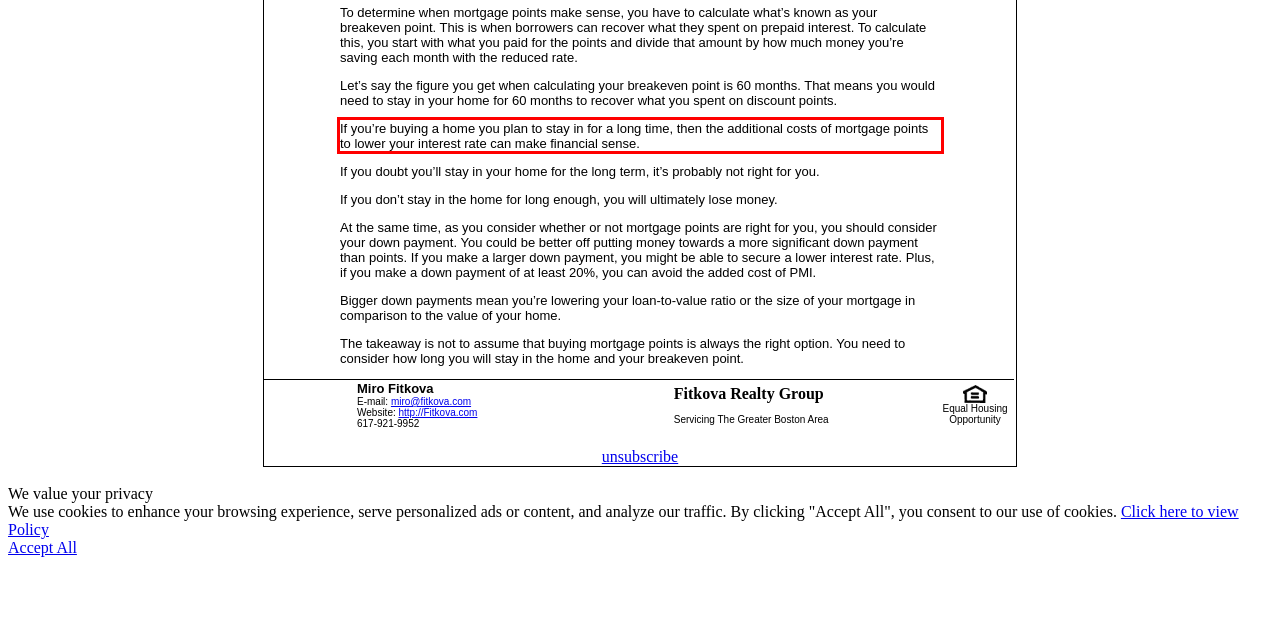Within the screenshot of the webpage, locate the red bounding box and use OCR to identify and provide the text content inside it.

If you’re buying a home you plan to stay in for a long time, then the additional costs of mortgage points to lower your interest rate can make financial sense.